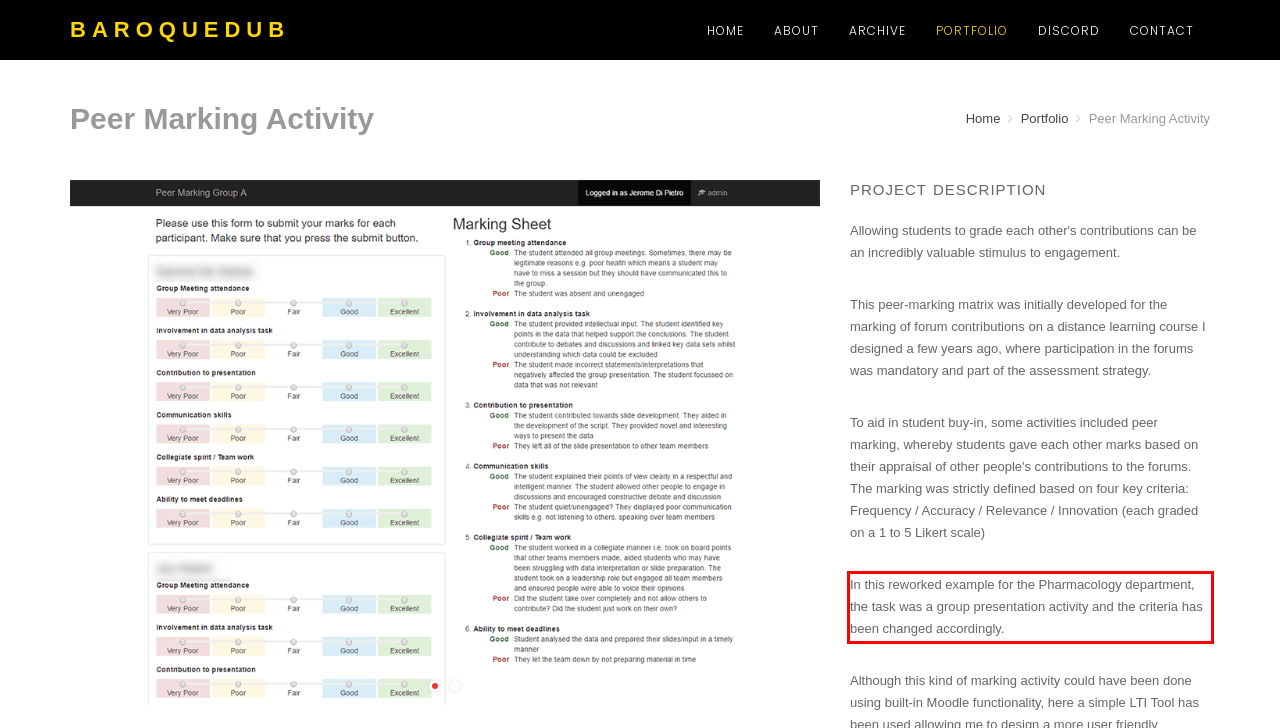Analyze the screenshot of the webpage and extract the text from the UI element that is inside the red bounding box.

In this reworked example for the Pharmacology department, the task was a group presentation activity and the criteria has been changed accordingly.